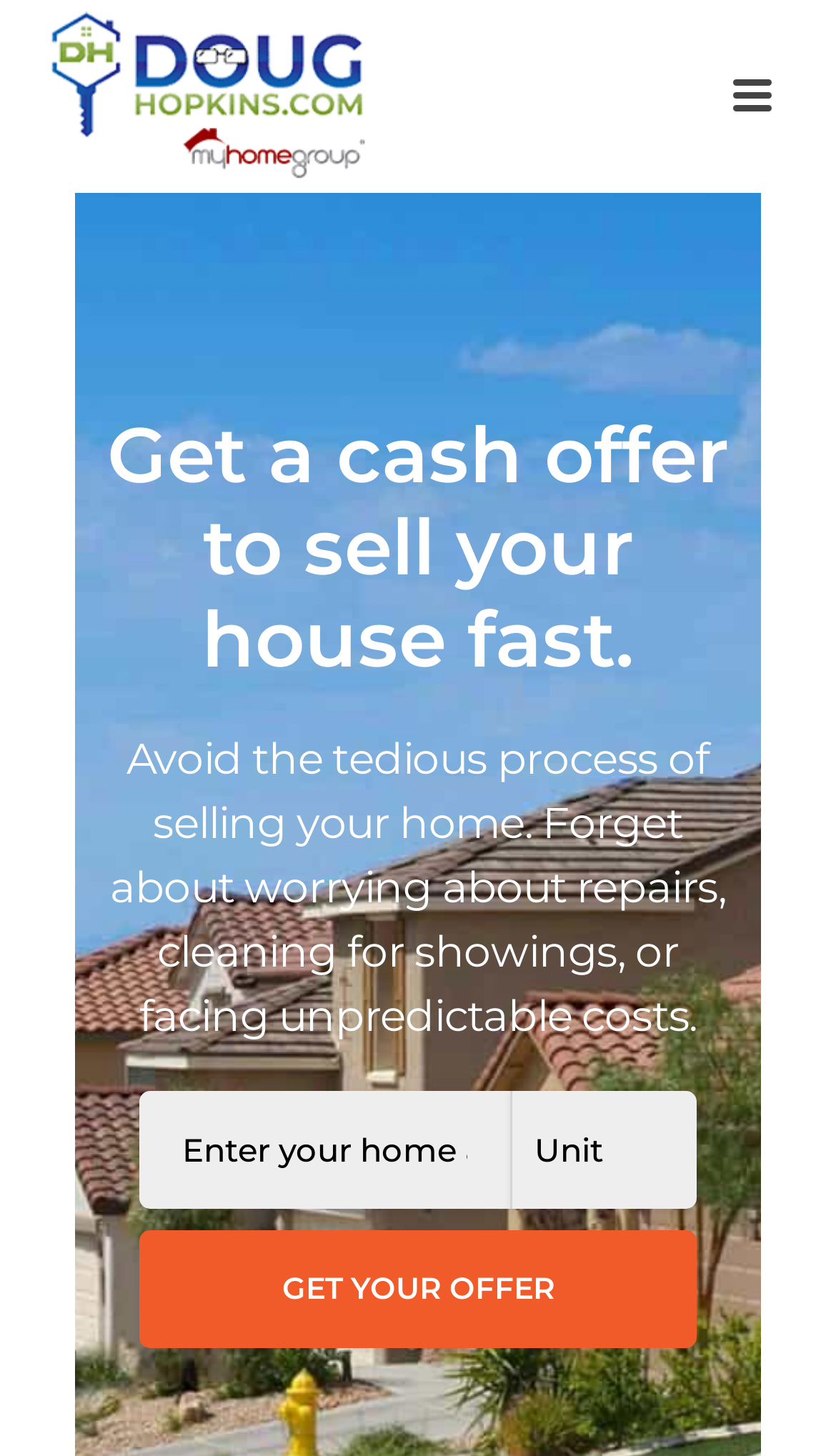Look at the image and write a detailed answer to the question: 
Is there a specific area of operation for this service?

The webpage title mentions 'Phoenix' and 'Arizona', which suggests that the service is specifically available in this region.